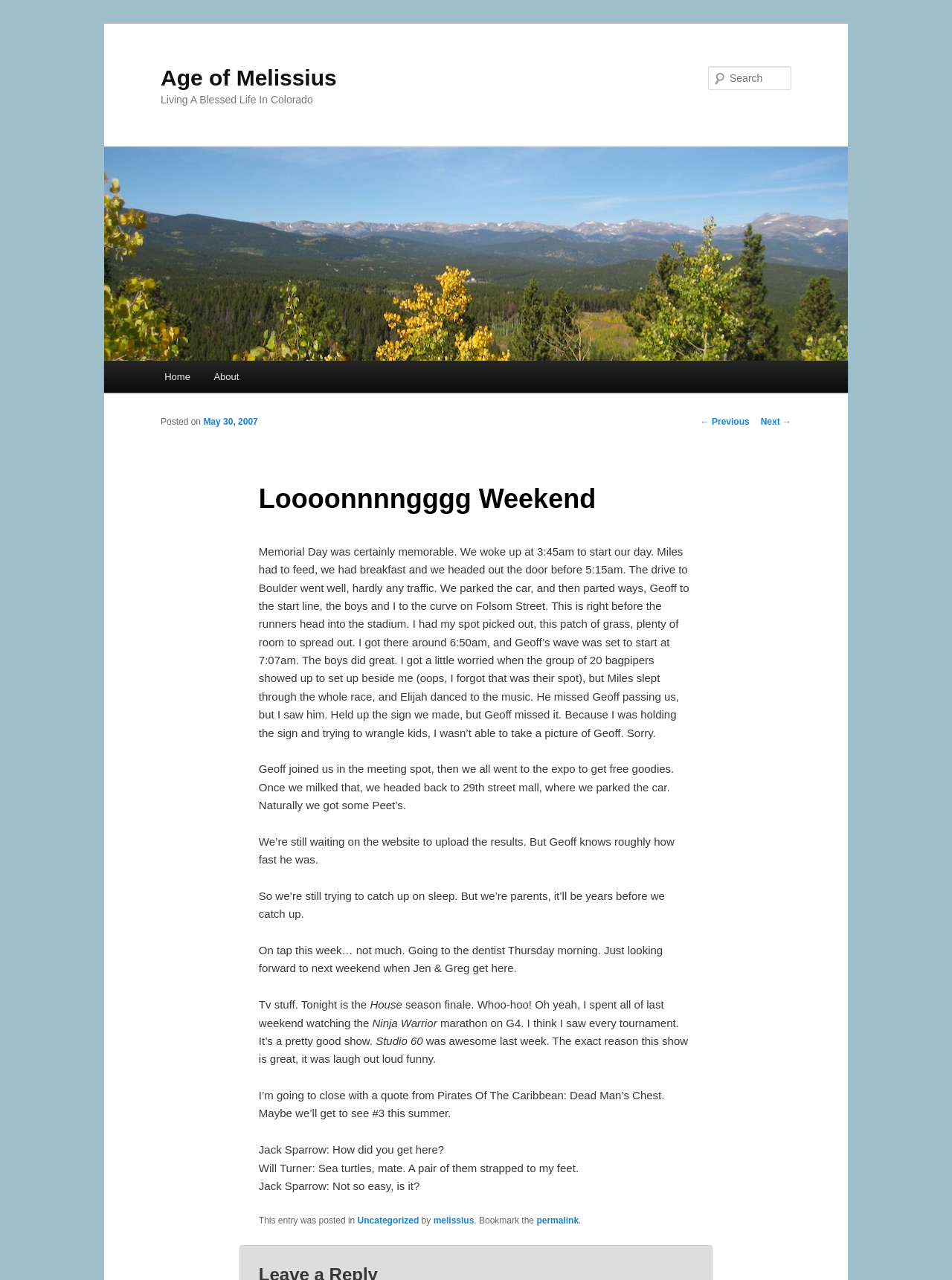Answer the question with a single word or phrase: 
What is the name of the blog?

Age of Melissius